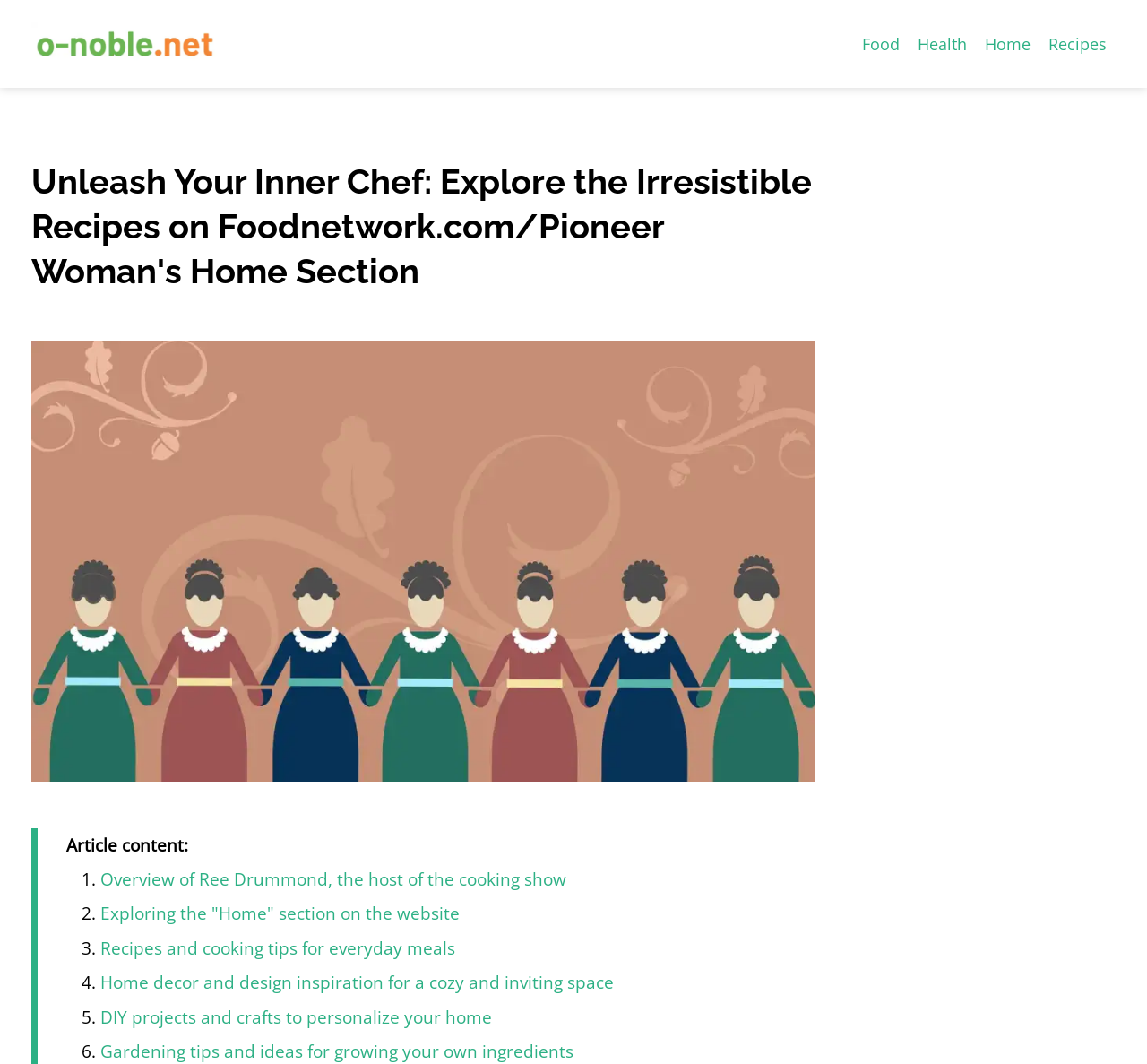Identify the main title of the webpage and generate its text content.

Unleash Your Inner Chef: Explore the Irresistible Recipes on Foodnetwork.com/Pioneer Woman's Home Section